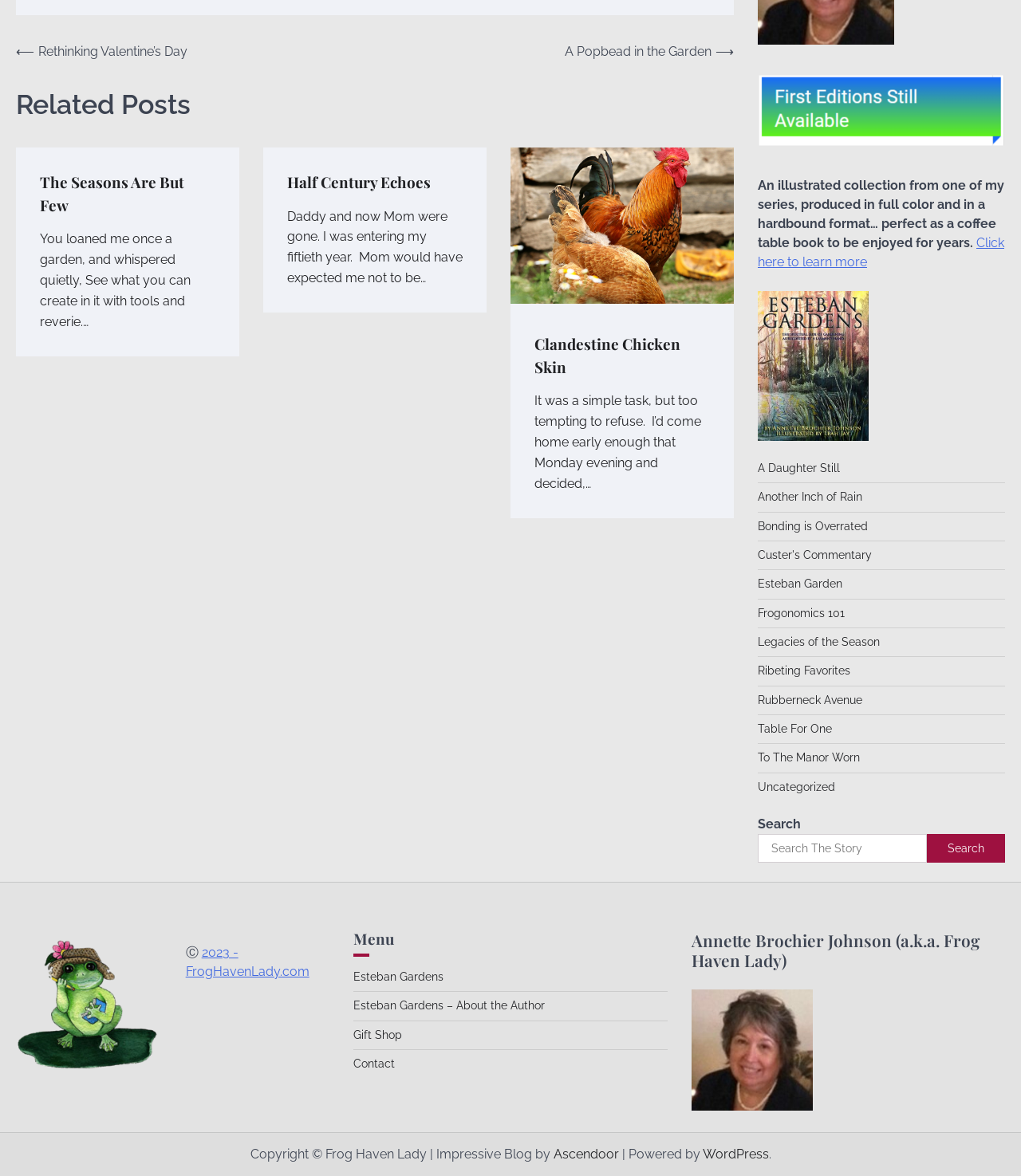What is the copyright information?
Respond with a short answer, either a single word or a phrase, based on the image.

Copyright 2023 Frog Haven Lady